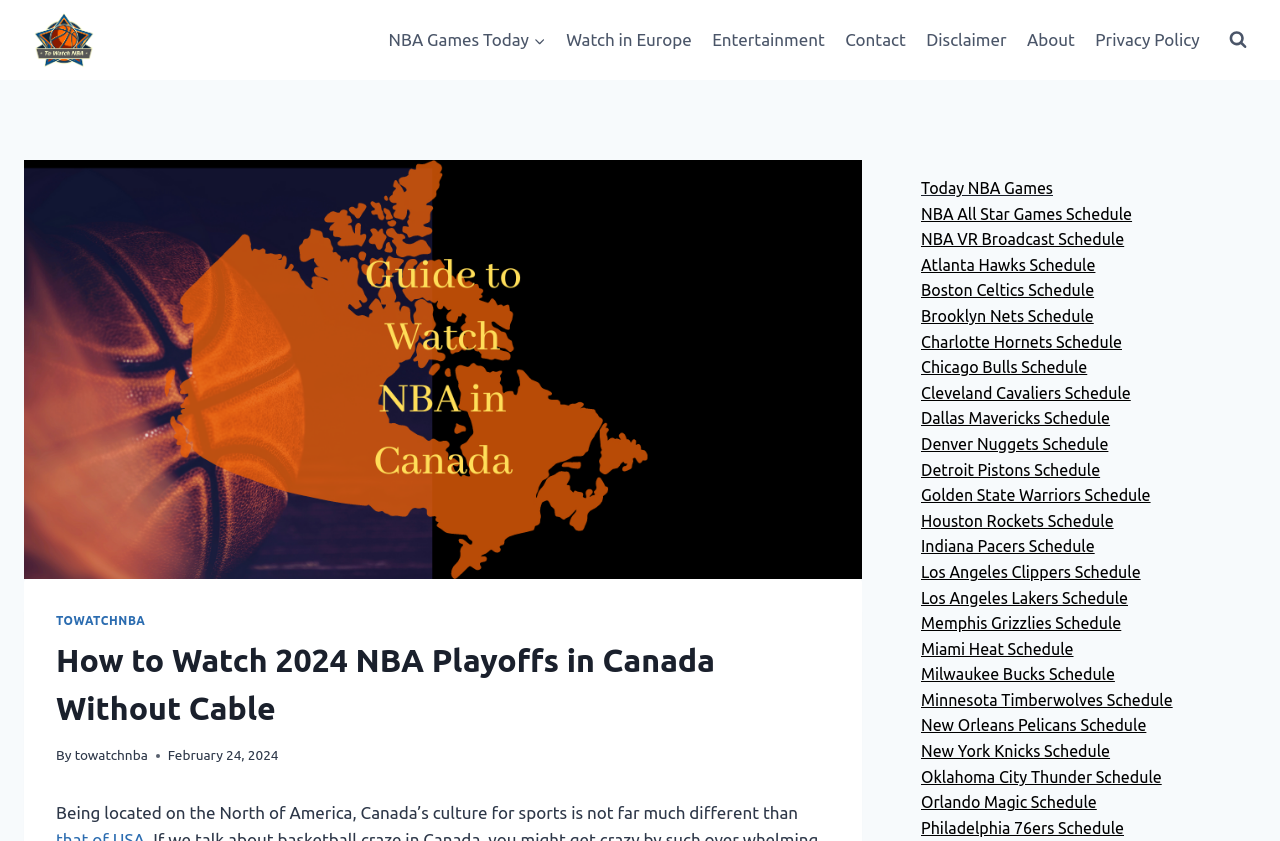What is the date of the article? From the image, respond with a single word or brief phrase.

February 24, 2024